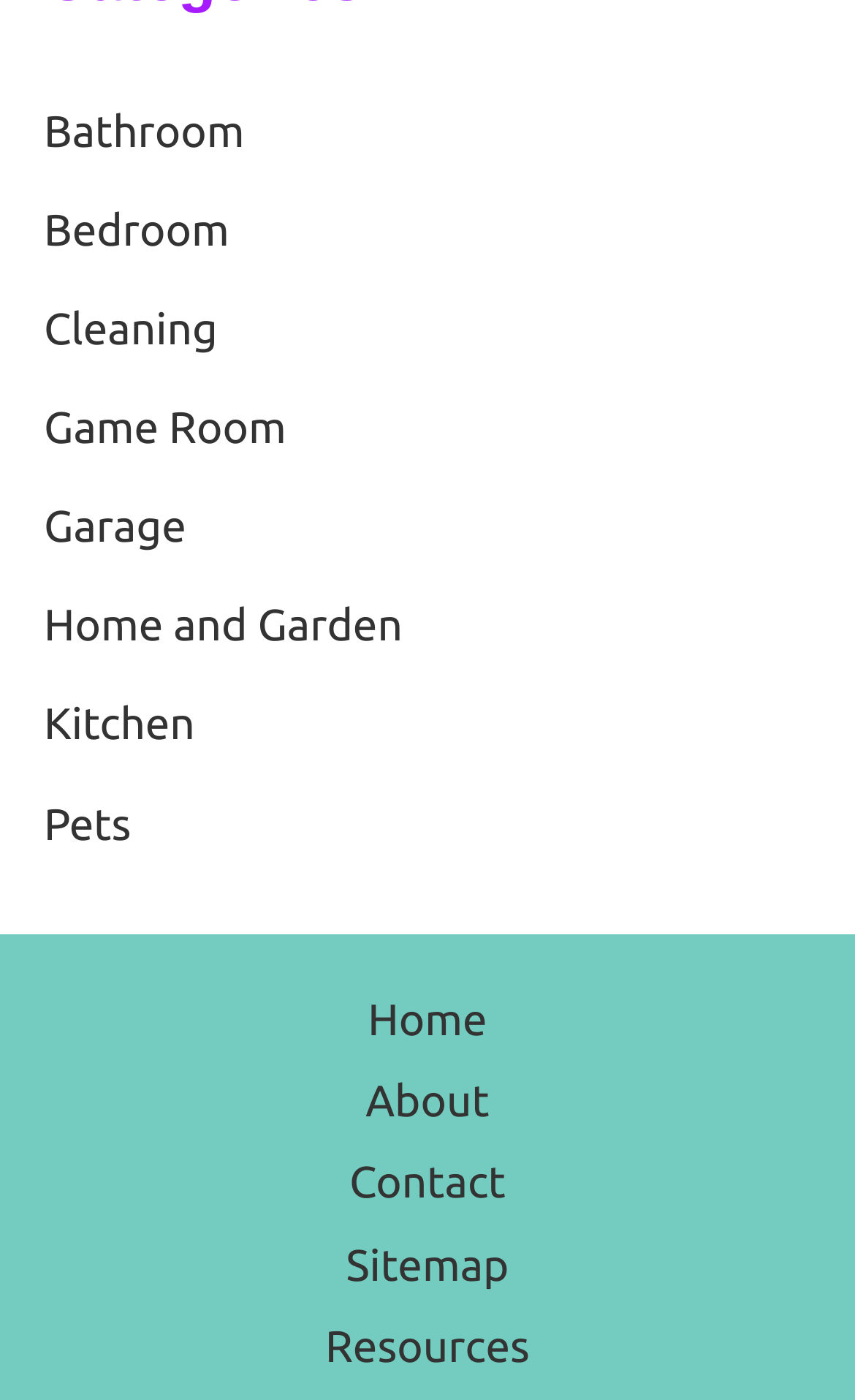Given the description of the UI element: "Bathroom", predict the bounding box coordinates in the form of [left, top, right, bottom], with each value being a float between 0 and 1.

[0.051, 0.075, 0.286, 0.111]